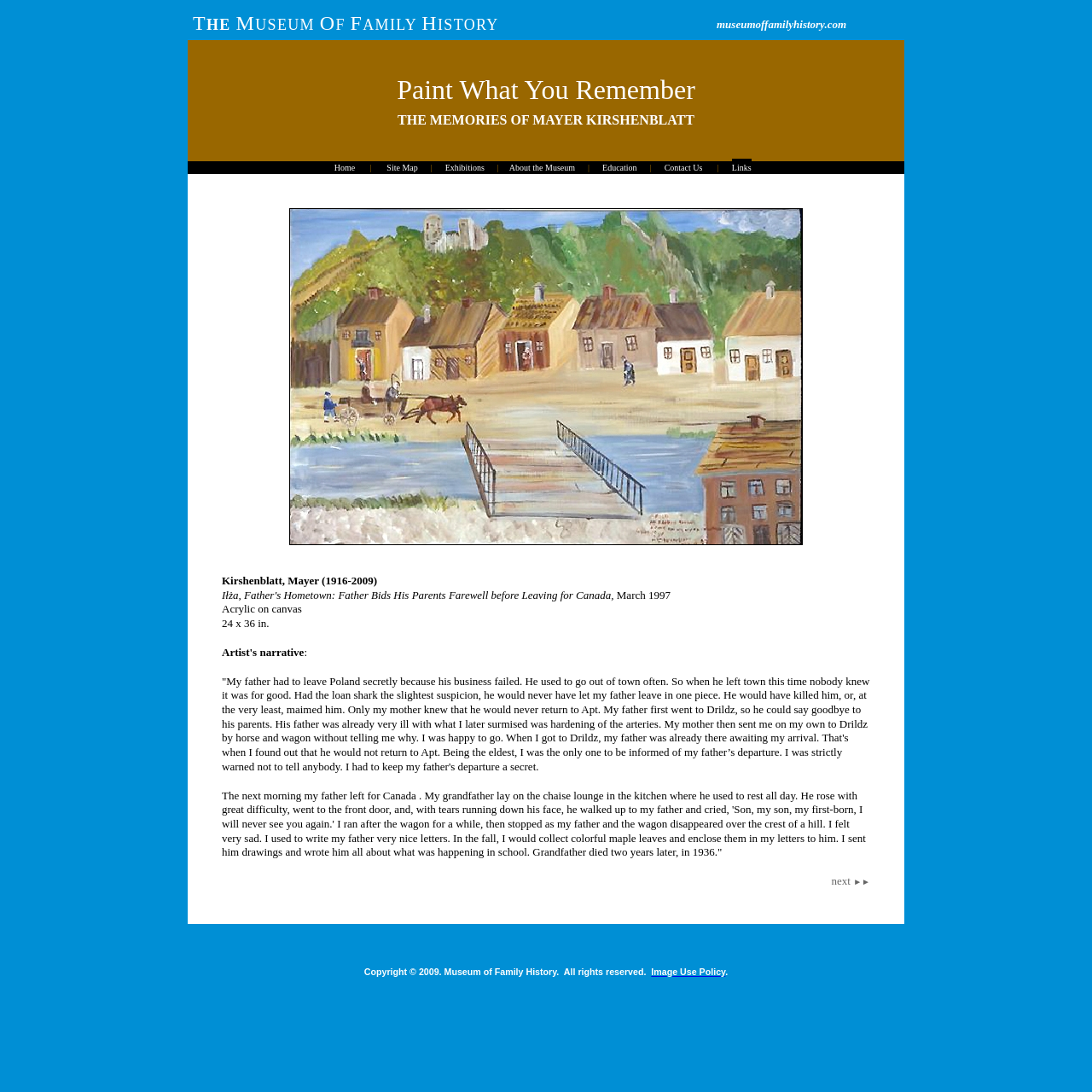What is the name of the artist's hometown? Analyze the screenshot and reply with just one word or a short phrase.

Iłża